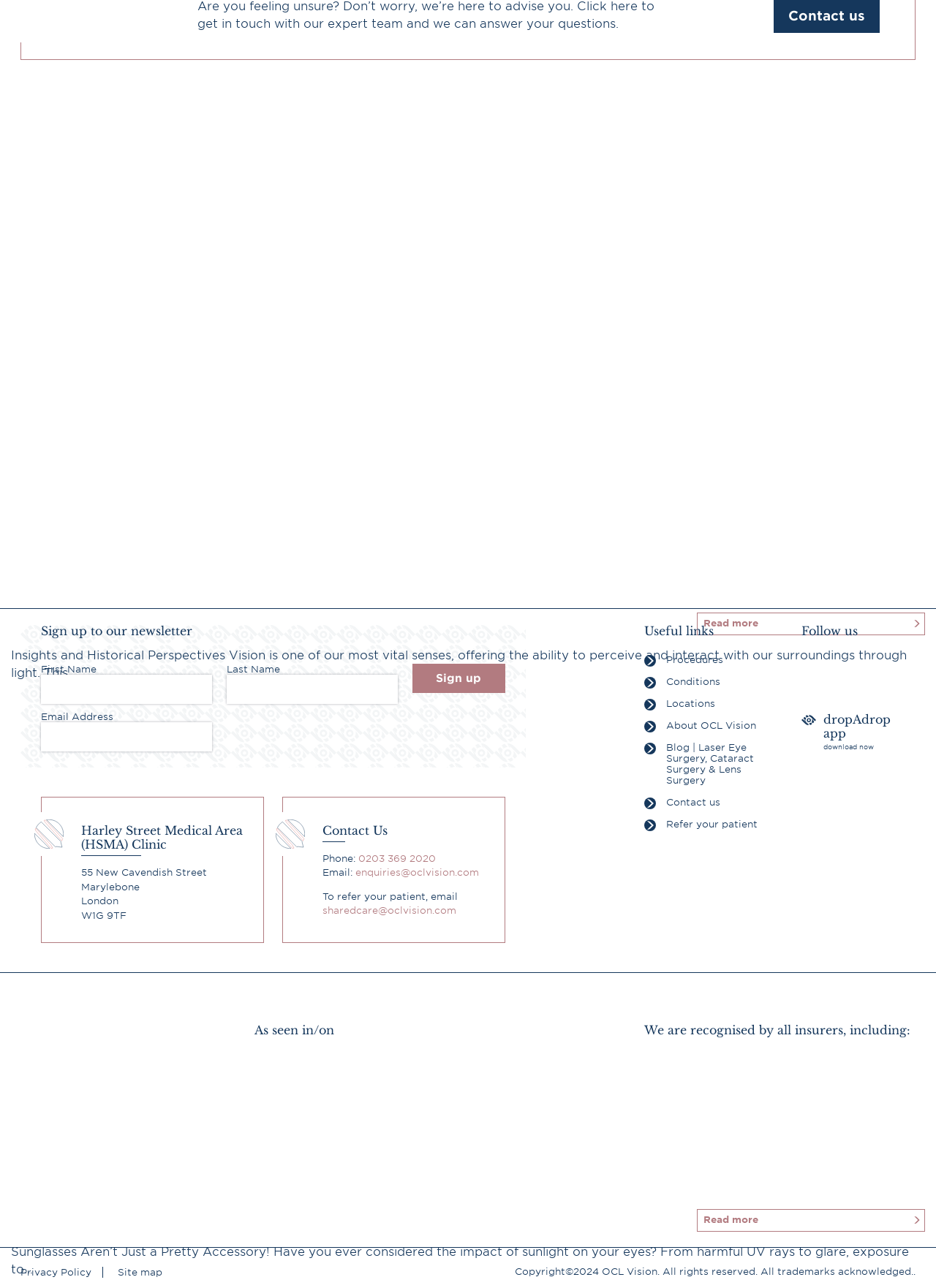Indicate the bounding box coordinates of the element that must be clicked to execute the instruction: "Click the 'Read more' link". The coordinates should be given as four float numbers between 0 and 1, i.e., [left, top, right, bottom].

[0.744, 0.475, 0.988, 0.493]